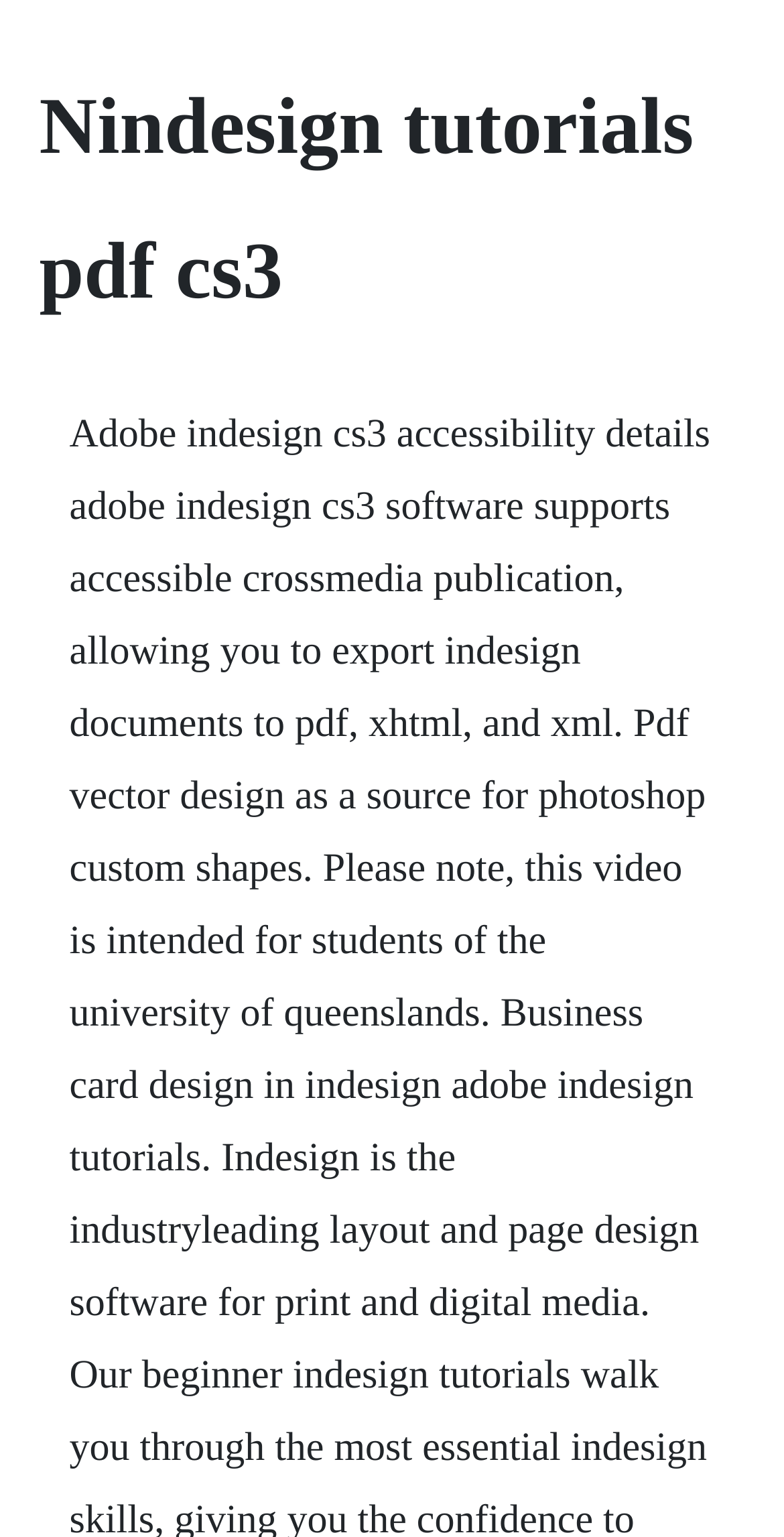Extract the text of the main heading from the webpage.

Nindesign tutorials pdf cs3